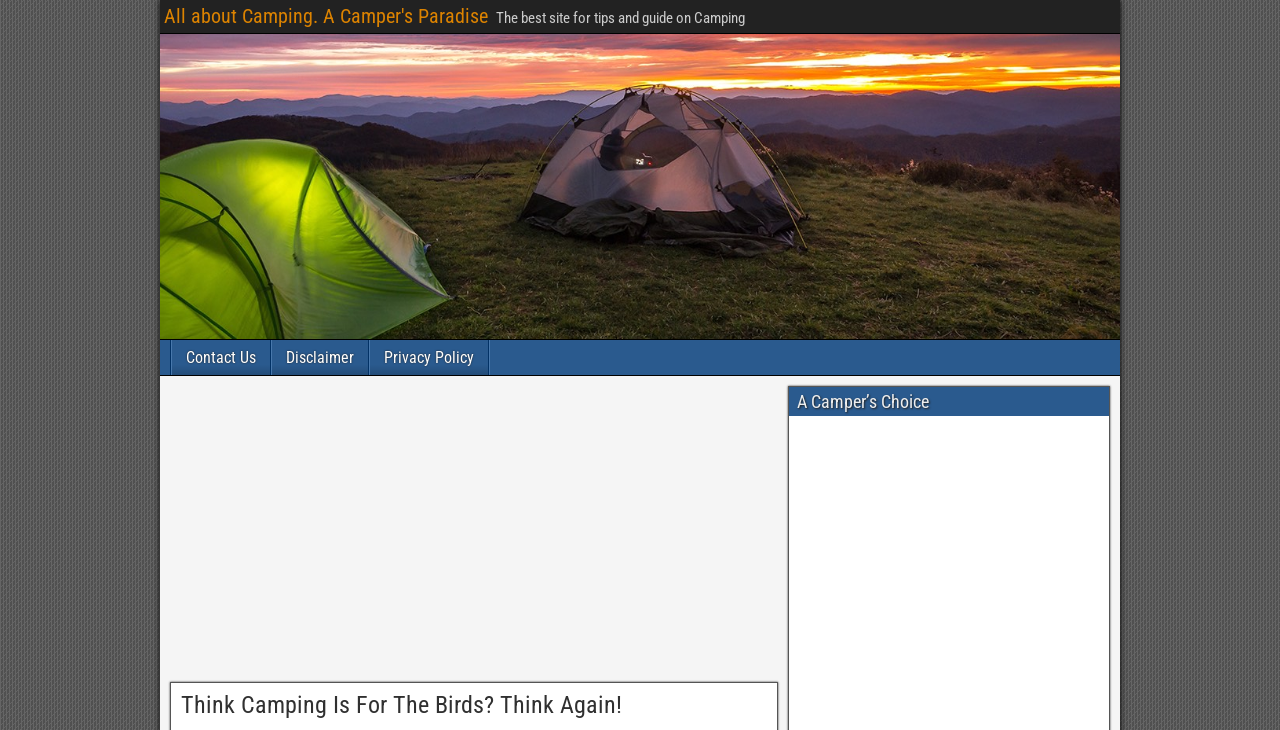Determine the bounding box for the UI element described here: "aria-label="Advertisement" name="aswift_0" title="Advertisement"".

[0.133, 0.539, 0.608, 0.923]